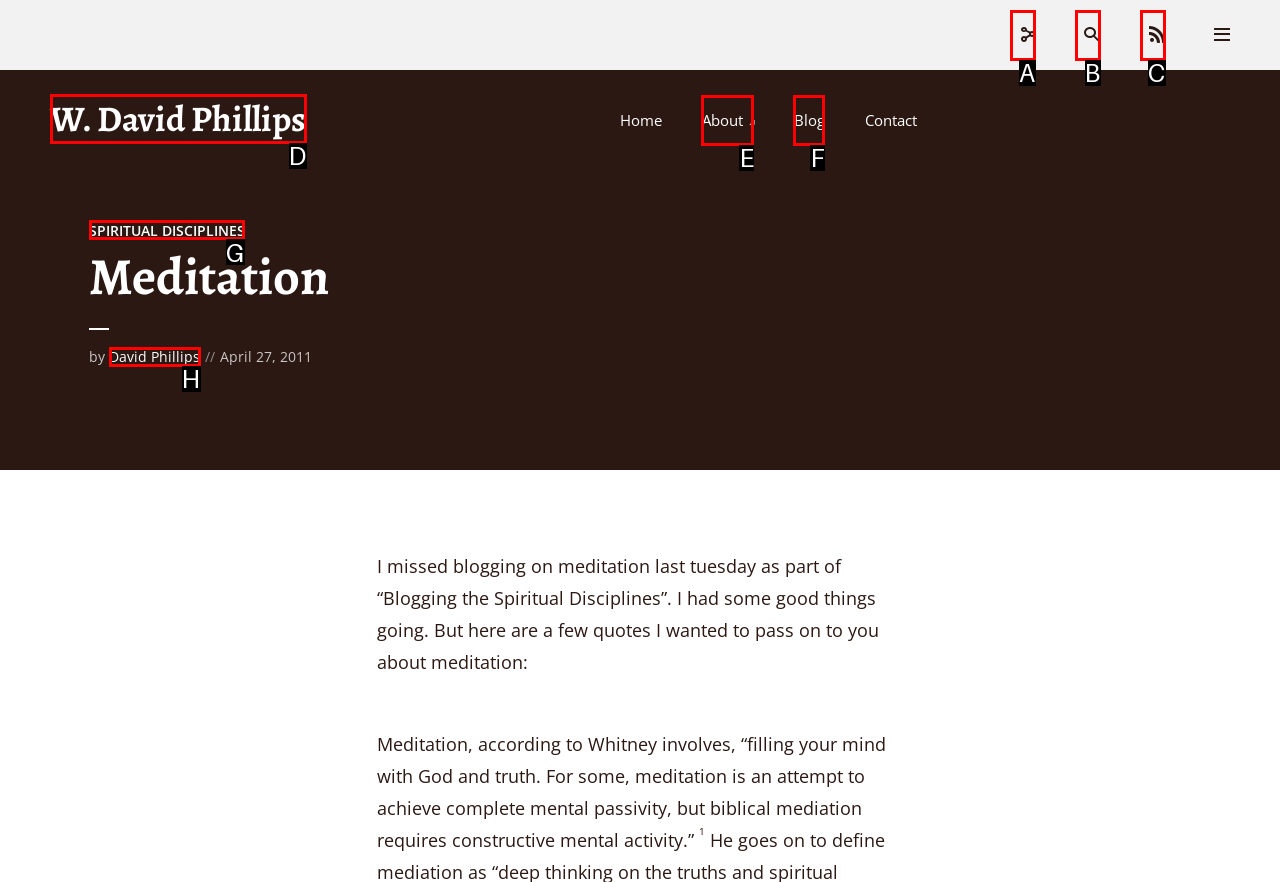Determine the letter of the element to click to accomplish this task: View the featured topics. Respond with the letter.

None